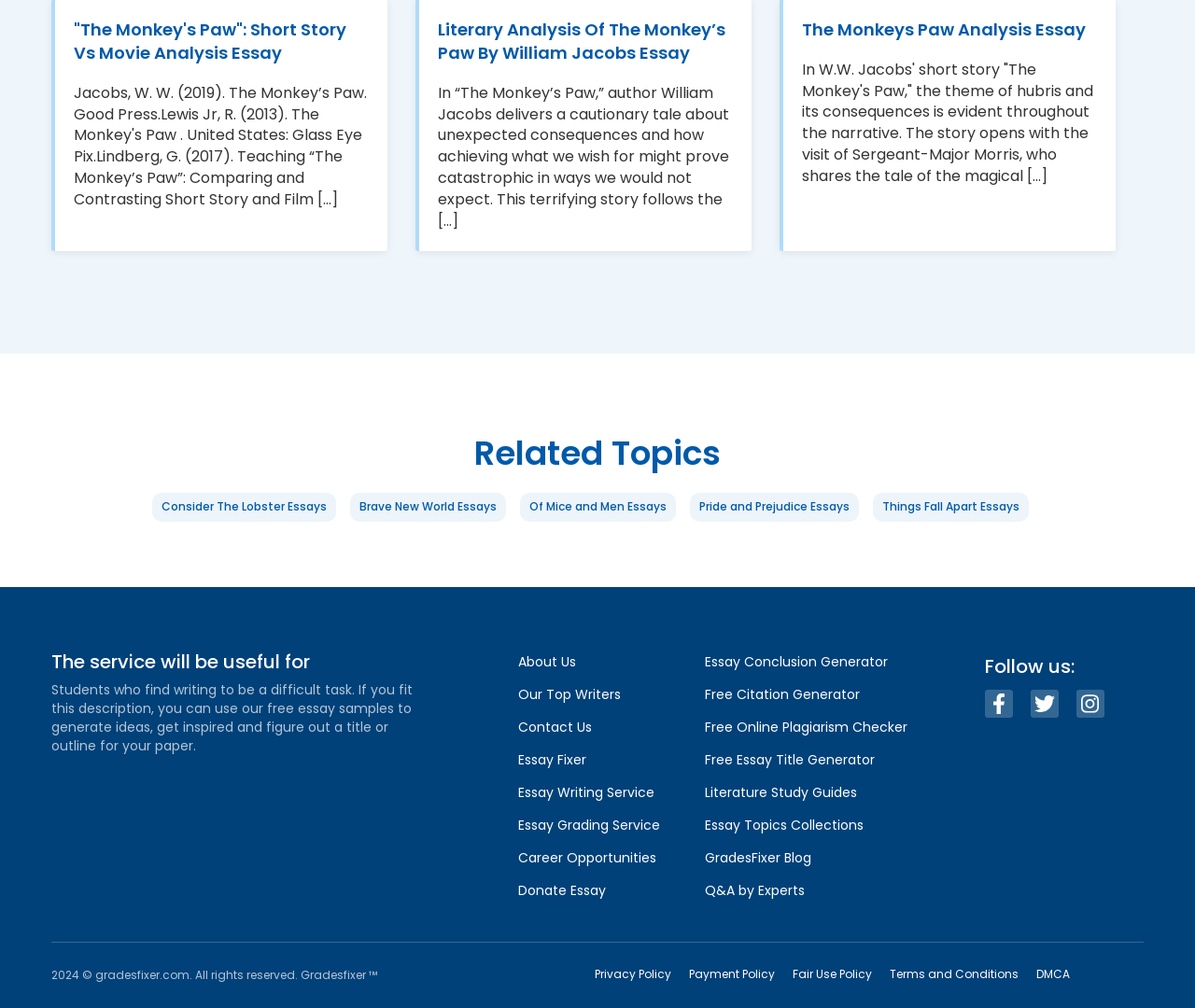With reference to the screenshot, provide a detailed response to the question below:
What type of service does Gradesfixer provide?

The navigation menu at the bottom of the page lists various services provided by Gradesfixer, including 'Essay Writing Service', 'Essay Grading Service', and 'Essay Fixer'. This suggests that Gradesfixer is an essay writing service that provides assistance with writing, grading, and fixing essays.